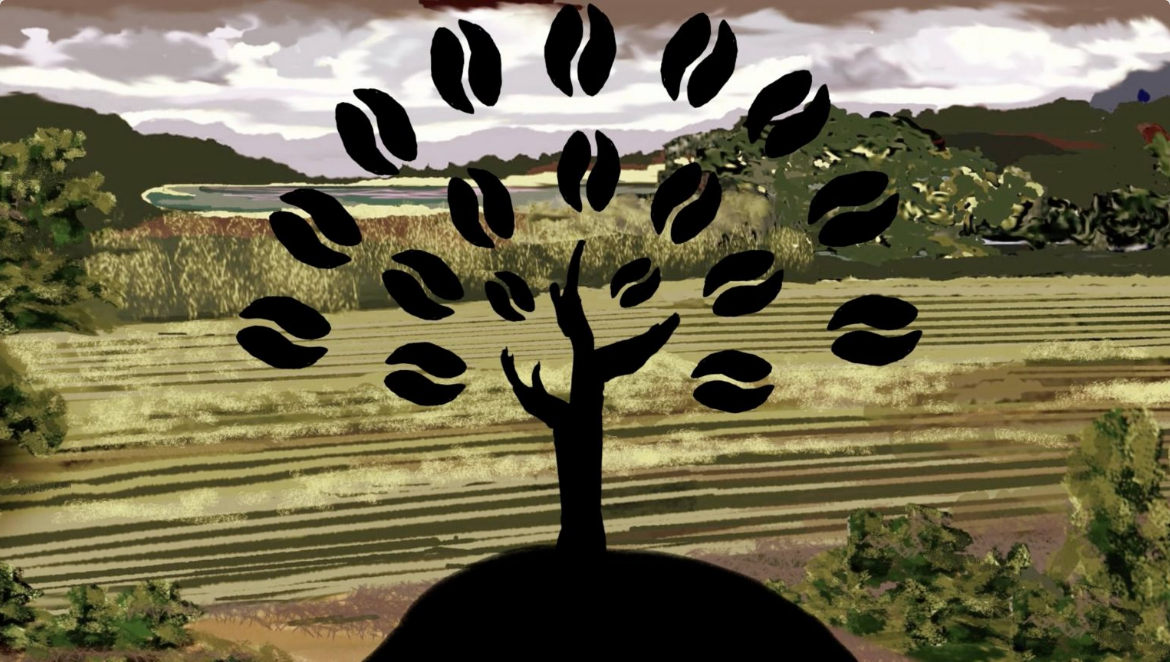Construct a detailed narrative about the image.

The image illustrates a stylized tree with branches adorned with coffee bean shapes, set against a vibrant backdrop of lush fields and rolling hills typical of Guatemala's landscape. This artistic representation serves as a visual metaphor for the "Shadow Show in Guatemala," highlighting the cultural significance of agriculture, particularly coffee cultivation, in the region. The imagery captures the essence of how art can connect to local traditions and environments, reflecting the intertwining of nature and artistic expression. This shadow show, associated with the Verba theater, symbolizes not only the uniting power of art but also its role in fostering understanding and appreciation of heritage and culture.